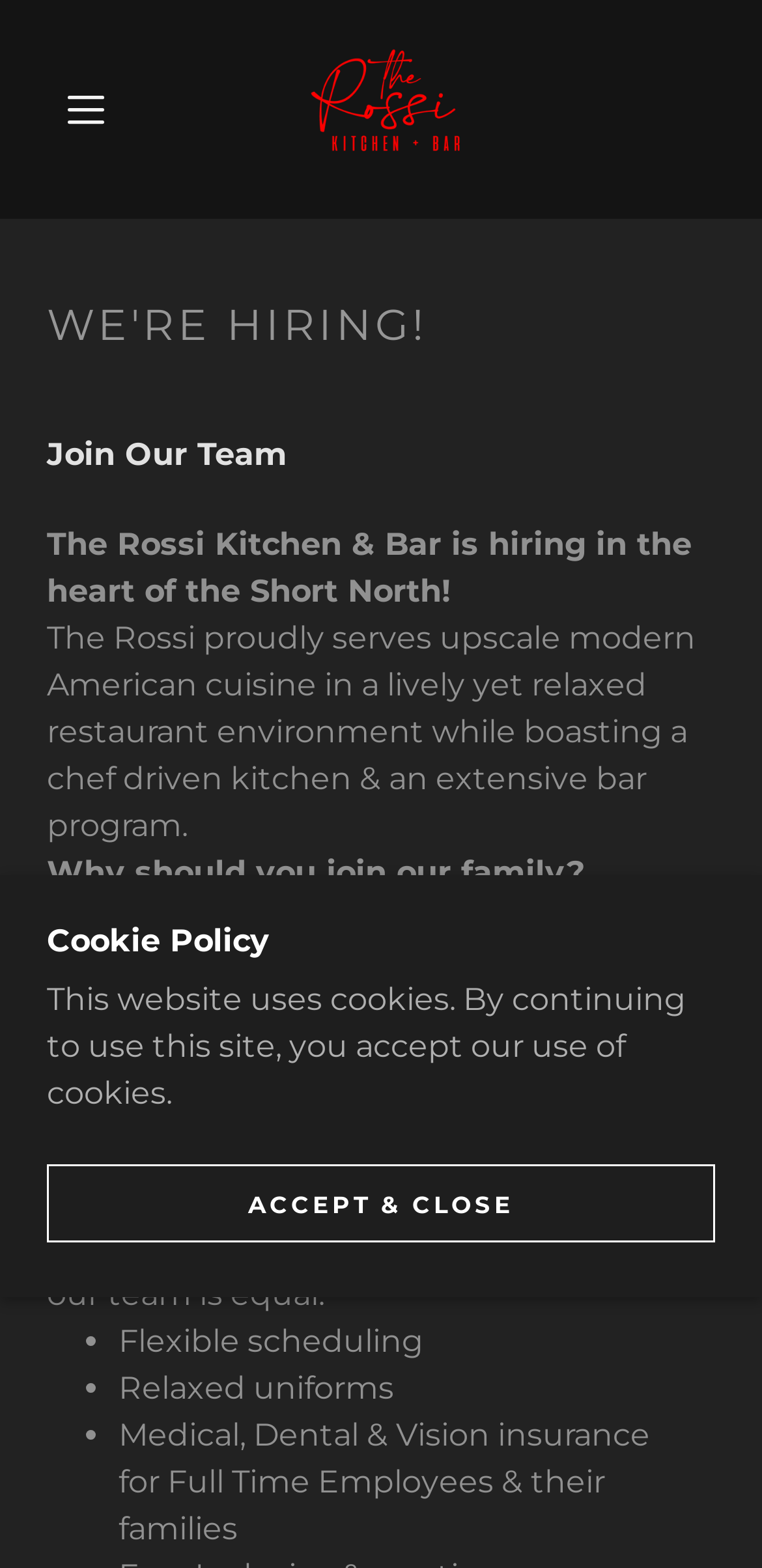What type of cuisine does the restaurant serve?
Provide an in-depth and detailed answer to the question.

The type of cuisine served by the restaurant can be found in the StaticText element which states 'The Rossi proudly serves upscale modern American cuisine in a lively yet relaxed restaurant environment...'.